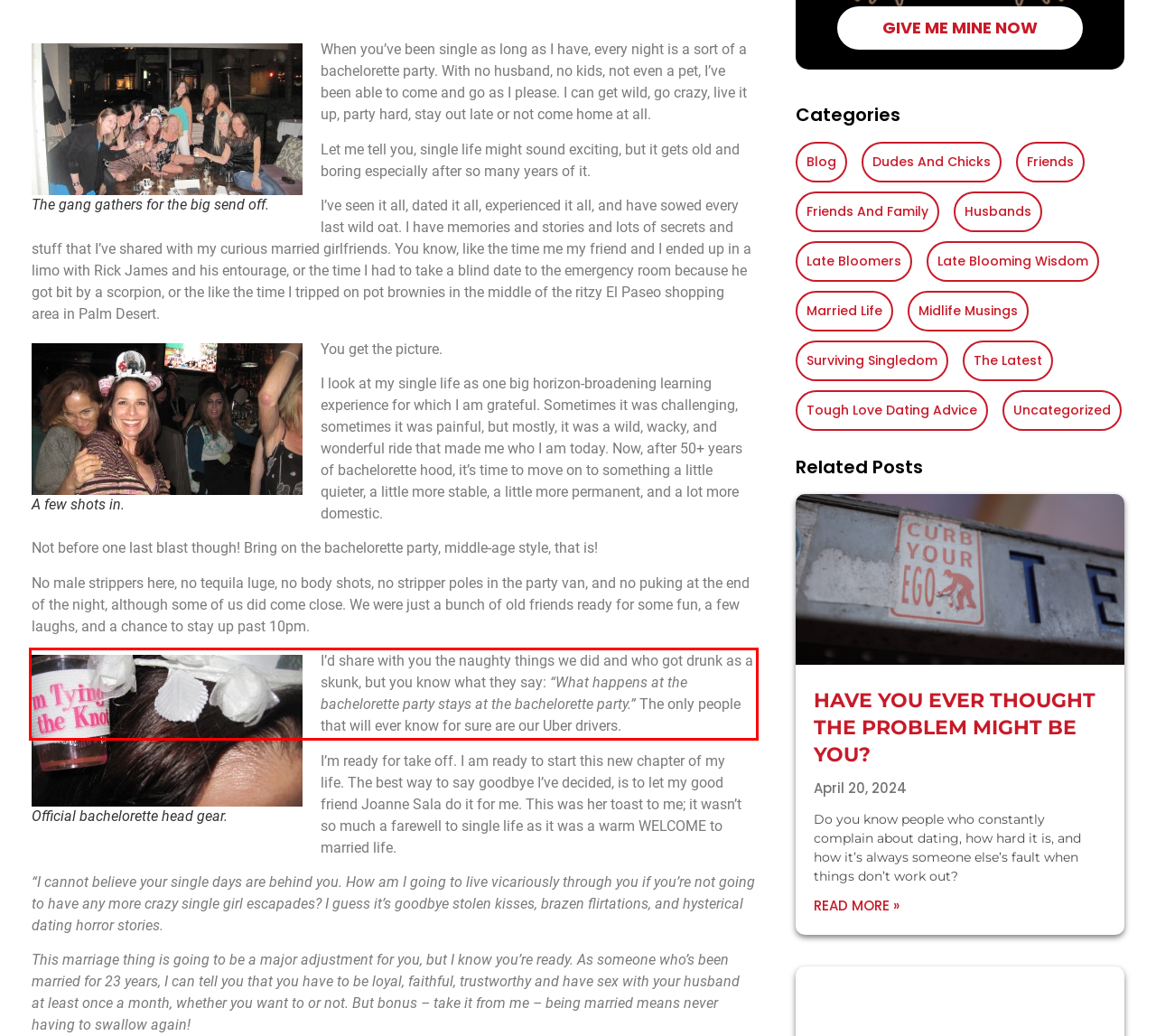Given a webpage screenshot, identify the text inside the red bounding box using OCR and extract it.

I’d share with you the naughty things we did and who got drunk as a skunk, but you know what they say: “What happens at the bachelorette party stays at the bachelorette party.” The only people that will ever know for sure are our Uber drivers.